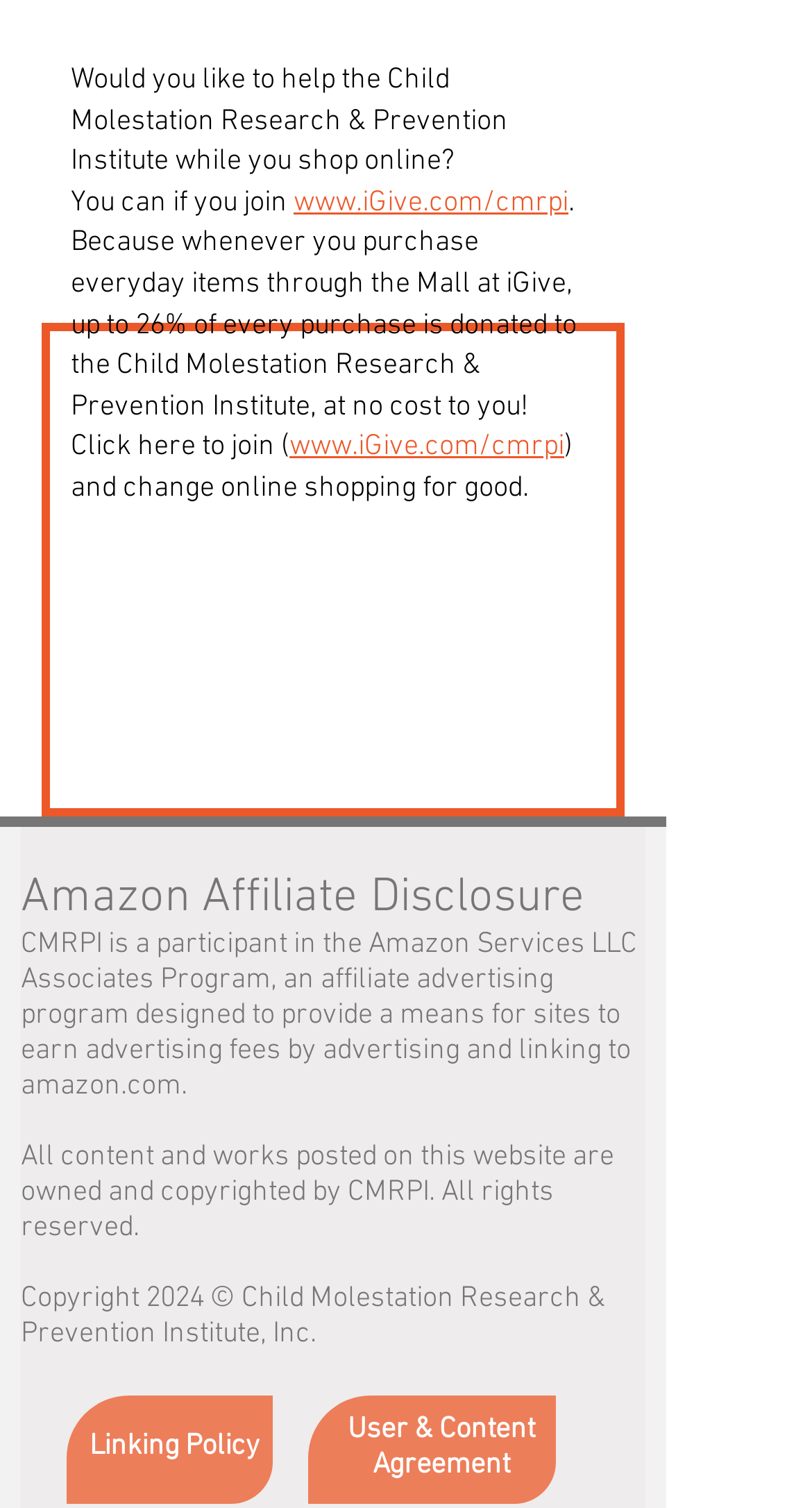Identify the bounding box for the described UI element. Provide the coordinates in (top-left x, top-left y, bottom-right x, bottom-right y) format with values ranging from 0 to 1: Linking Policy

[0.11, 0.948, 0.321, 0.971]